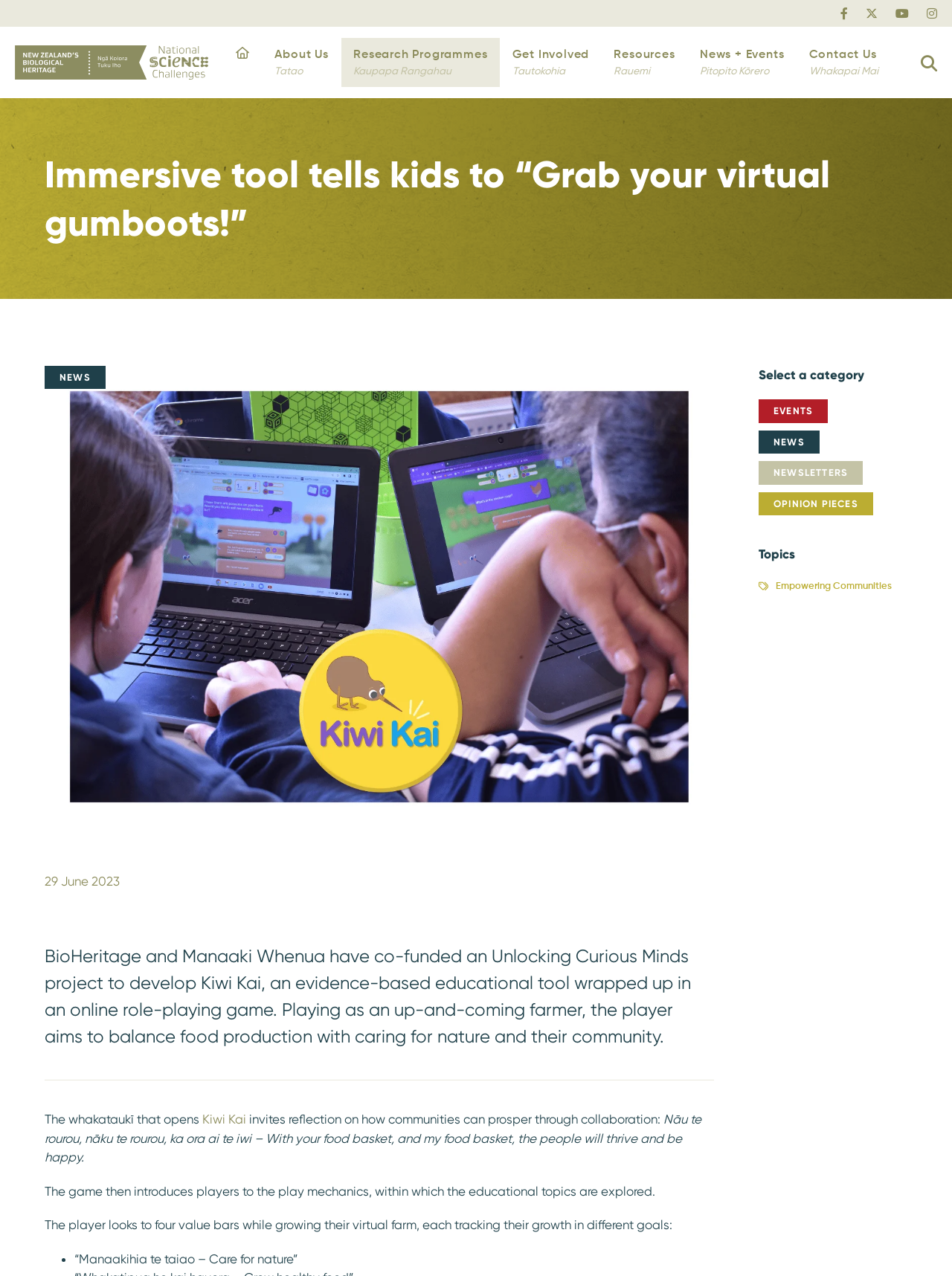Determine the bounding box coordinates for the clickable element required to fulfill the instruction: "Click on Biological Heritage Flipped". Provide the coordinates as four float numbers between 0 and 1, i.e., [left, top, right, bottom].

[0.016, 0.042, 0.219, 0.054]